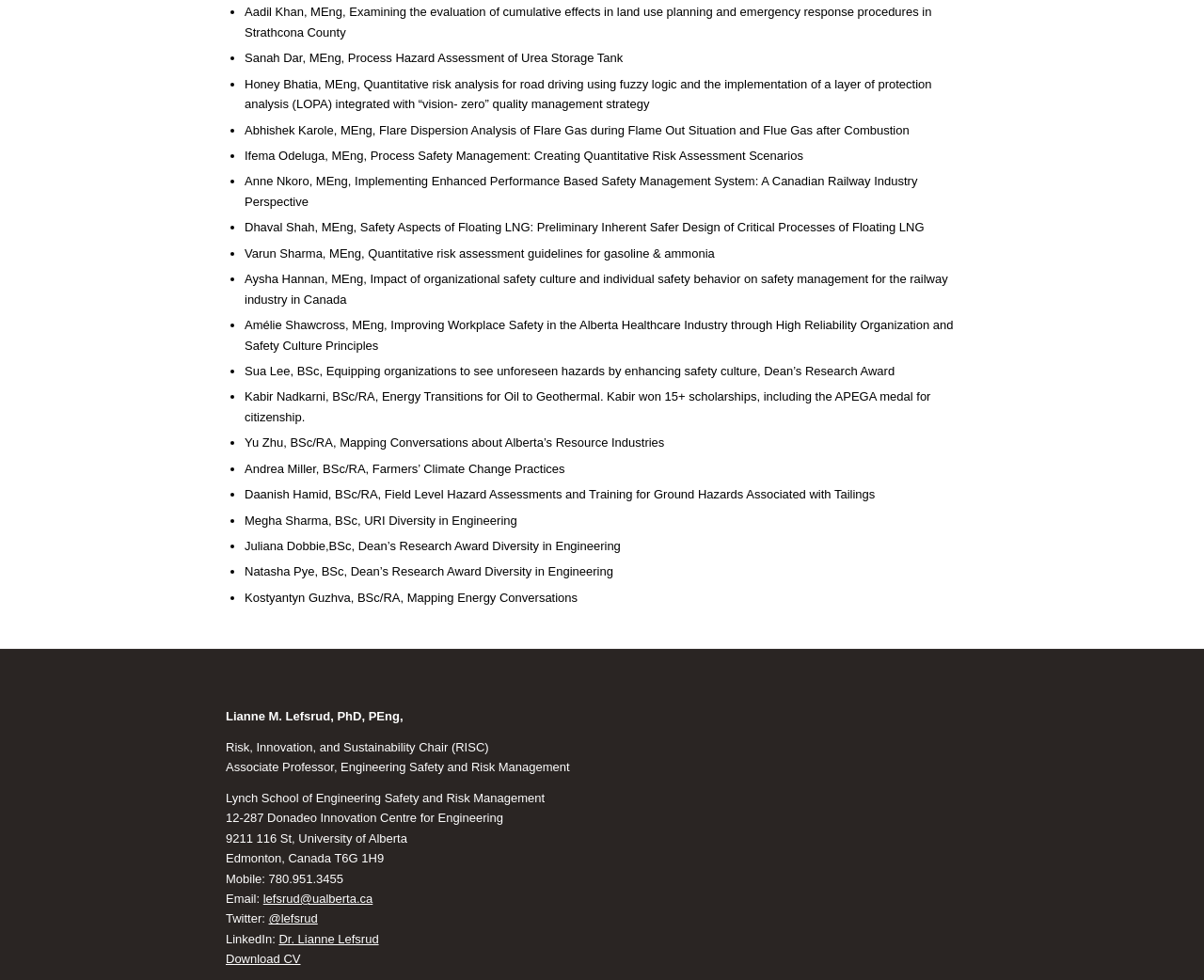Please find the bounding box coordinates in the format (top-left x, top-left y, bottom-right x, bottom-right y) for the given element description. Ensure the coordinates are floating point numbers between 0 and 1. Description: lefsrud@ualberta.ca

[0.219, 0.91, 0.31, 0.924]